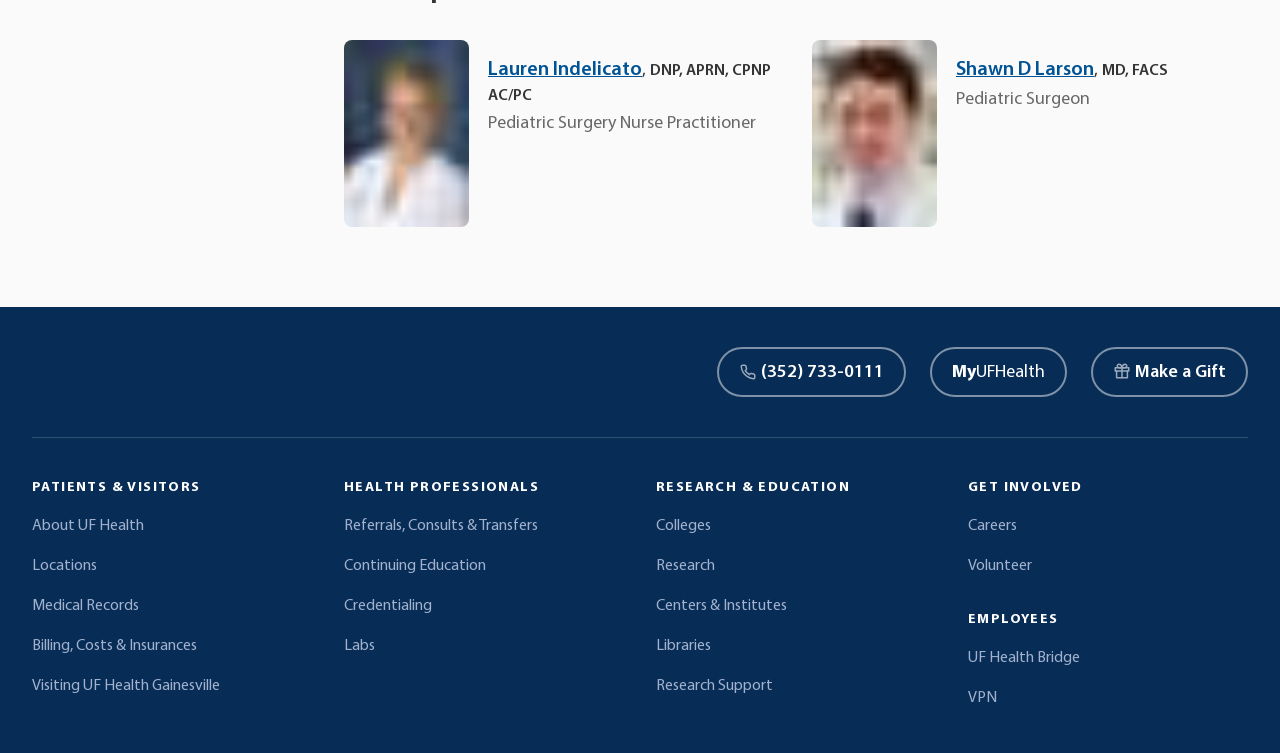Please find the bounding box coordinates of the clickable region needed to complete the following instruction: "Learn about UF Health". The bounding box coordinates must consist of four float numbers between 0 and 1, i.e., [left, top, right, bottom].

[0.025, 0.682, 0.244, 0.714]